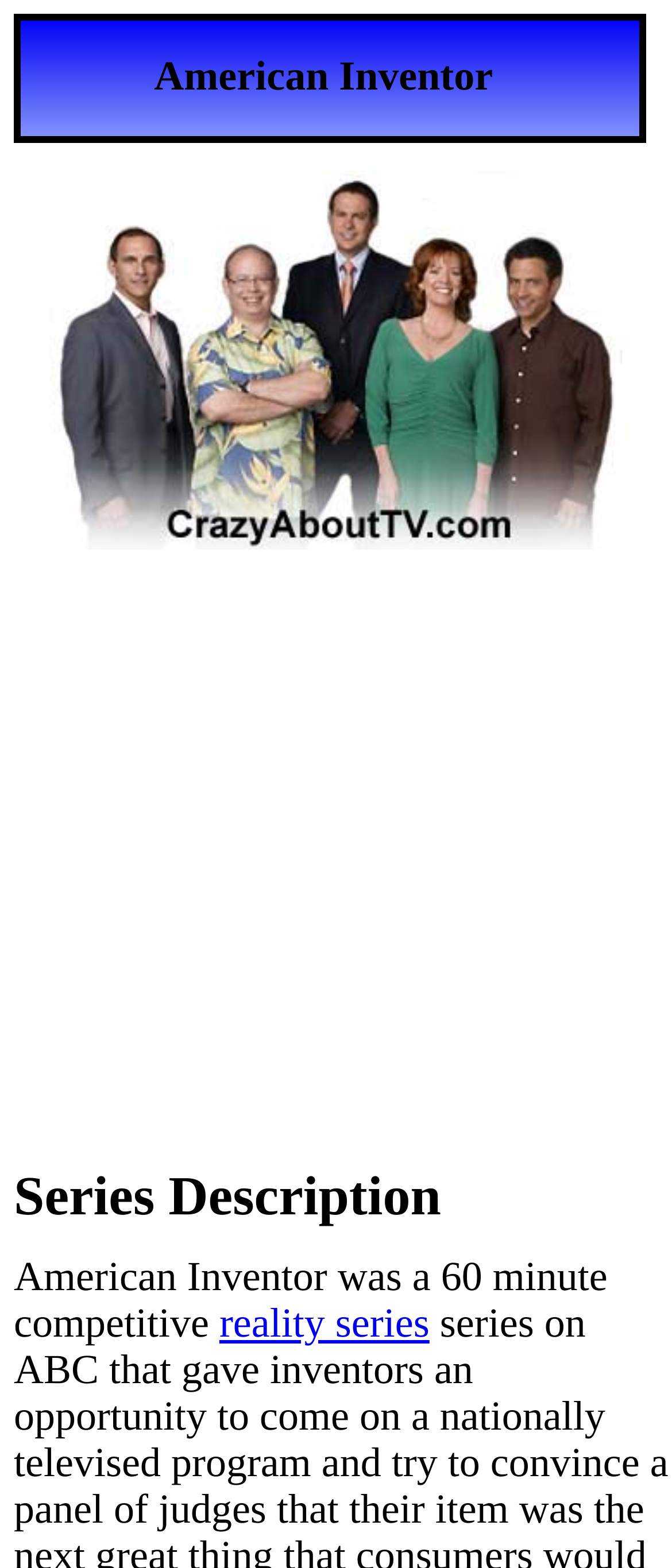Based on the visual content of the image, answer the question thoroughly: Is there an image on the webpage?

There is an image on the webpage with the alt text 'American Inventor' which is located below the heading element.